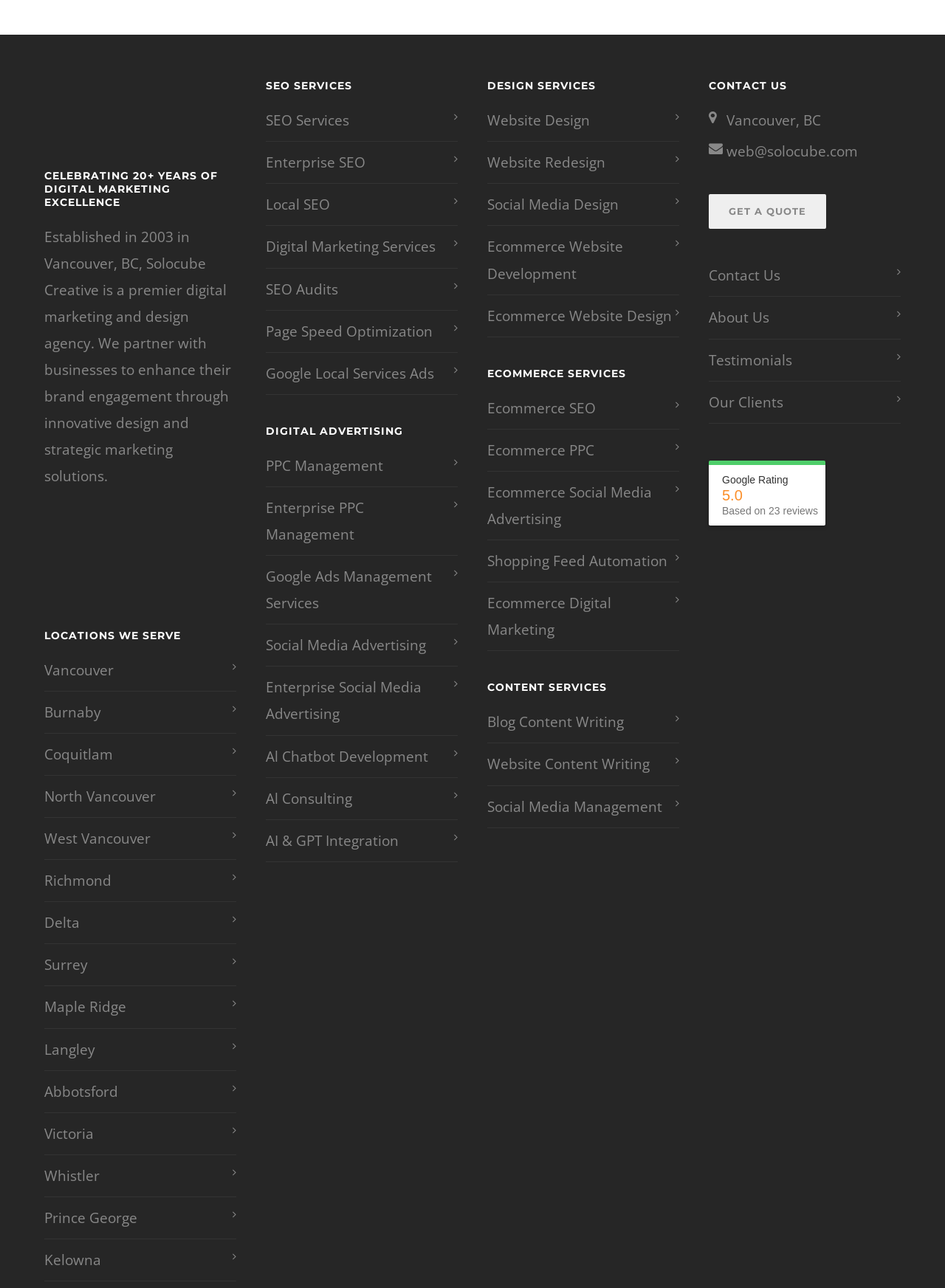Mark the bounding box of the element that matches the following description: "Richmond".

[0.047, 0.673, 0.242, 0.694]